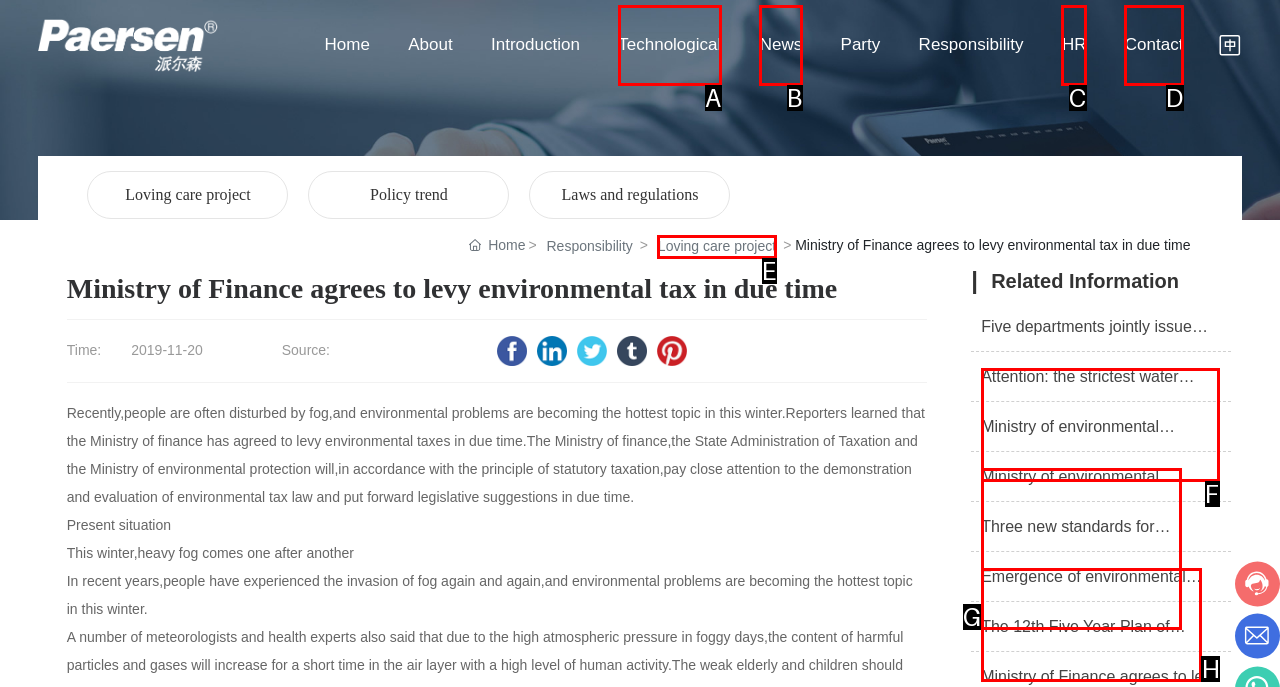From the options provided, determine which HTML element best fits the description: Loving care project. Answer with the correct letter.

E